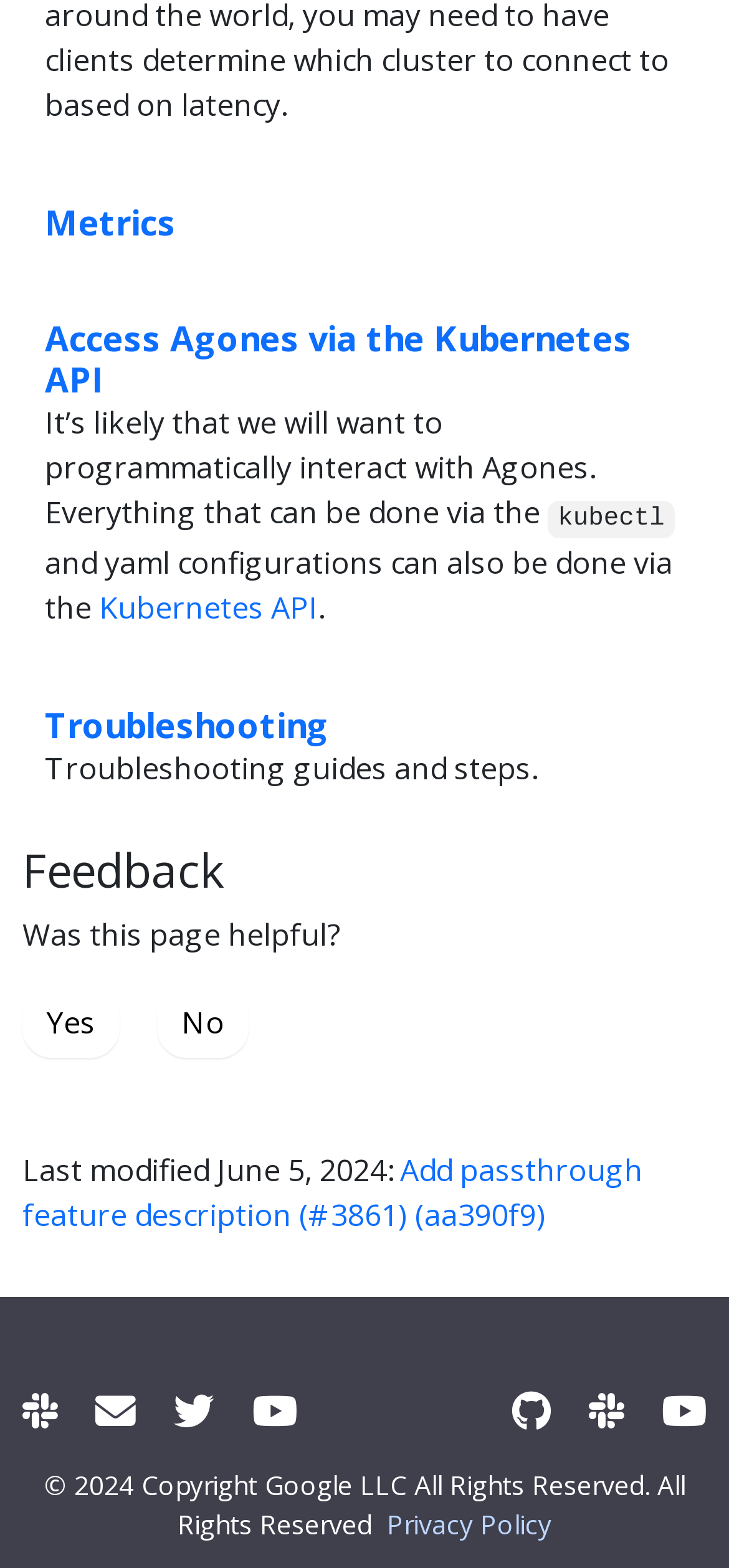What is the likely way to programmatically interact with Agones?
Analyze the image and provide a thorough answer to the question.

The webpage mentions that 'It’s likely that we will want to programmatically interact with Agones. Everything that can be done via the kubectl and yaml configurations can also be done via the Kubernetes API.' This implies that the Kubernetes API is the likely way to programmatically interact with Agones.